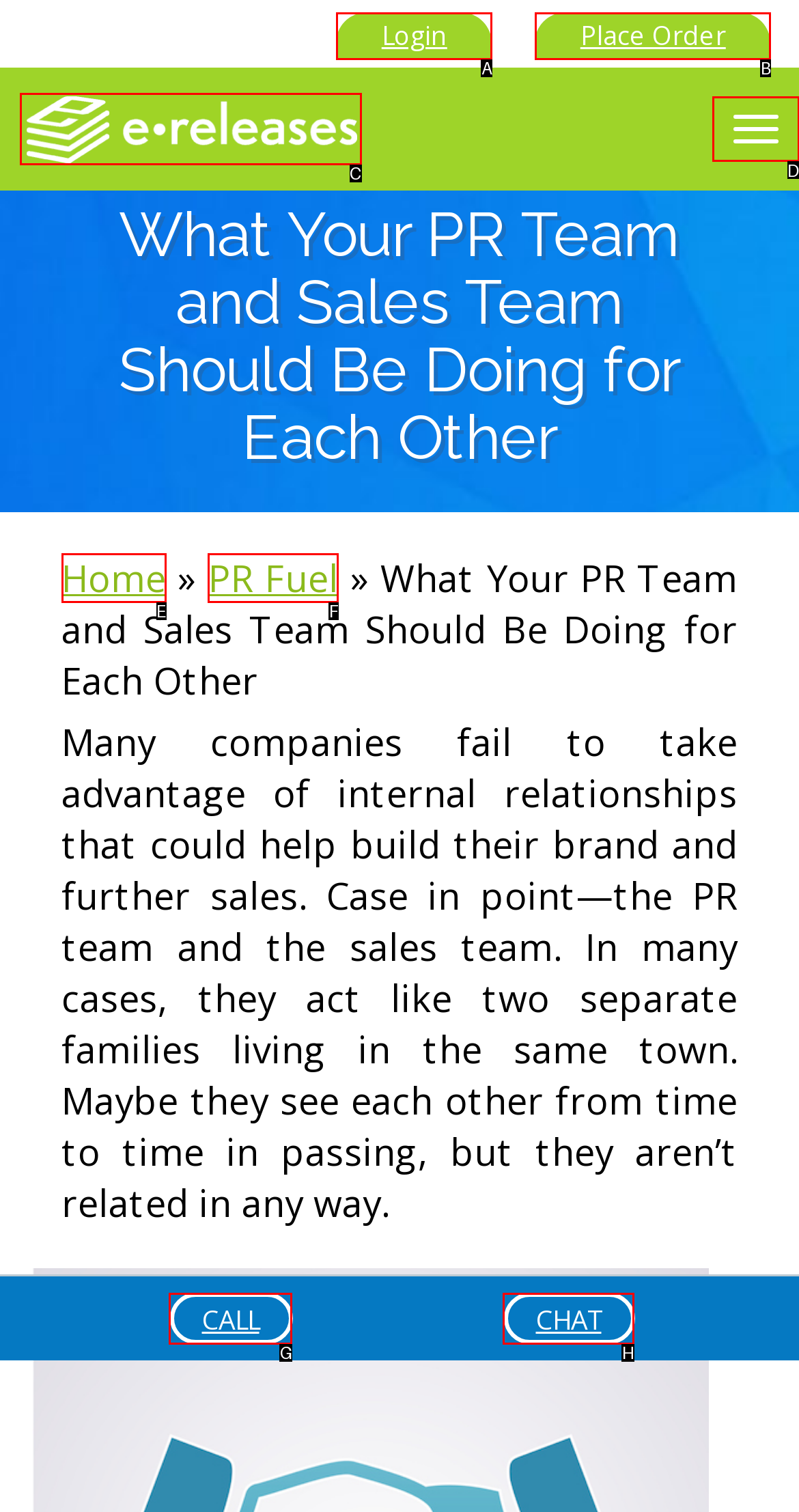Identify the correct choice to execute this task: Toggle navigation
Respond with the letter corresponding to the right option from the available choices.

D